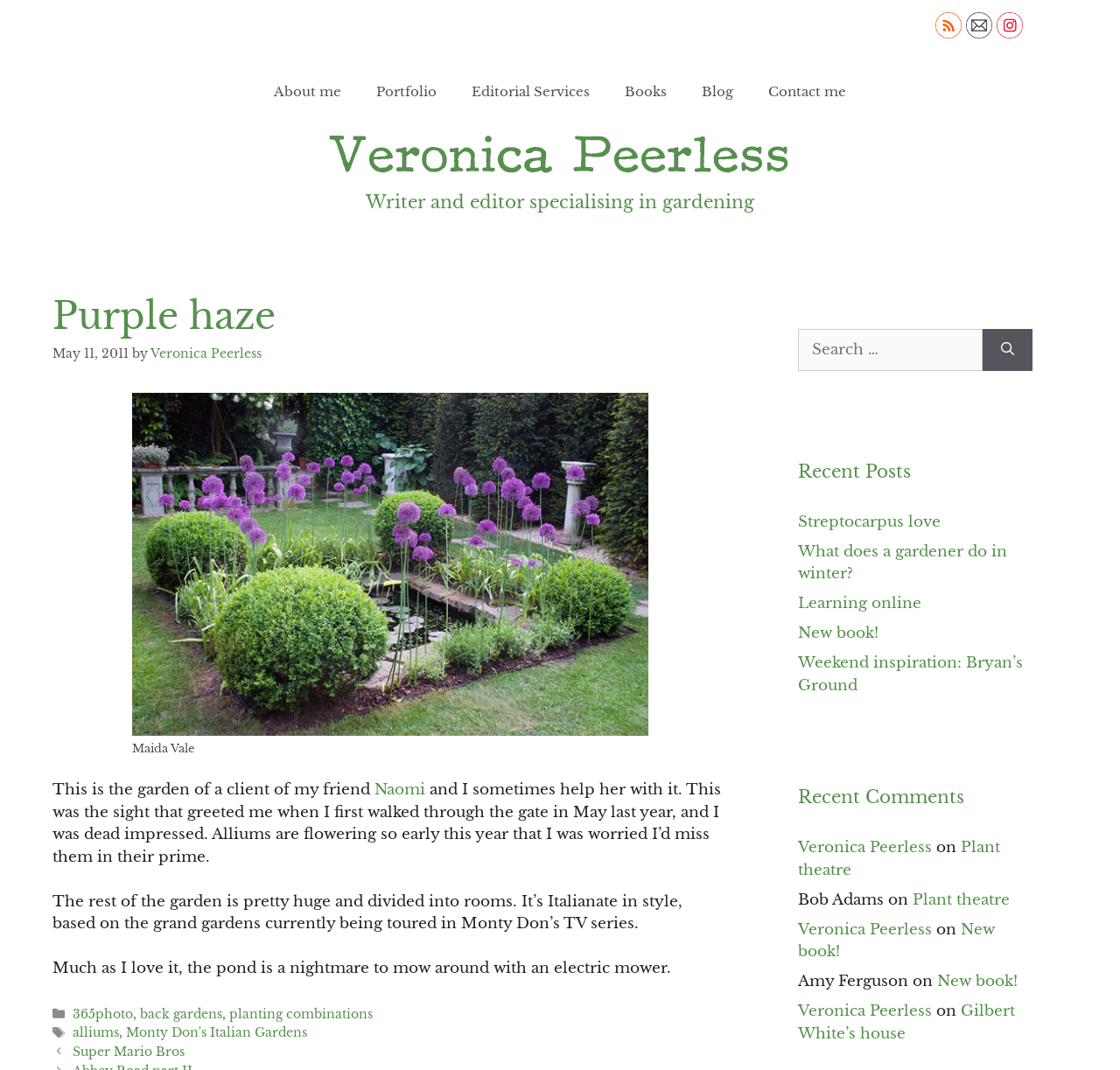Please find and report the bounding box coordinates of the element to click in order to perform the following action: "Search for something". The coordinates should be expressed as four float numbers between 0 and 1, in the format [left, top, right, bottom].

[0.712, 0.307, 0.877, 0.346]